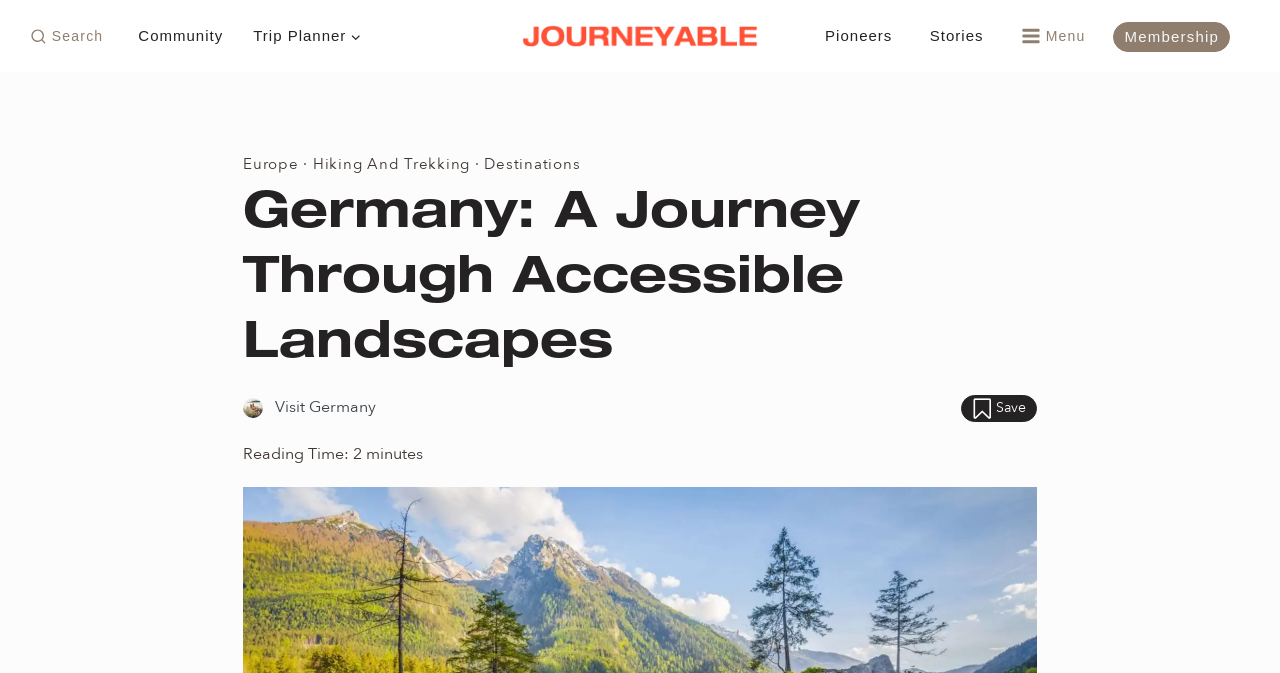Find the bounding box coordinates for the area that should be clicked to accomplish the instruction: "Visit Journeyable website".

[0.406, 0.035, 0.594, 0.072]